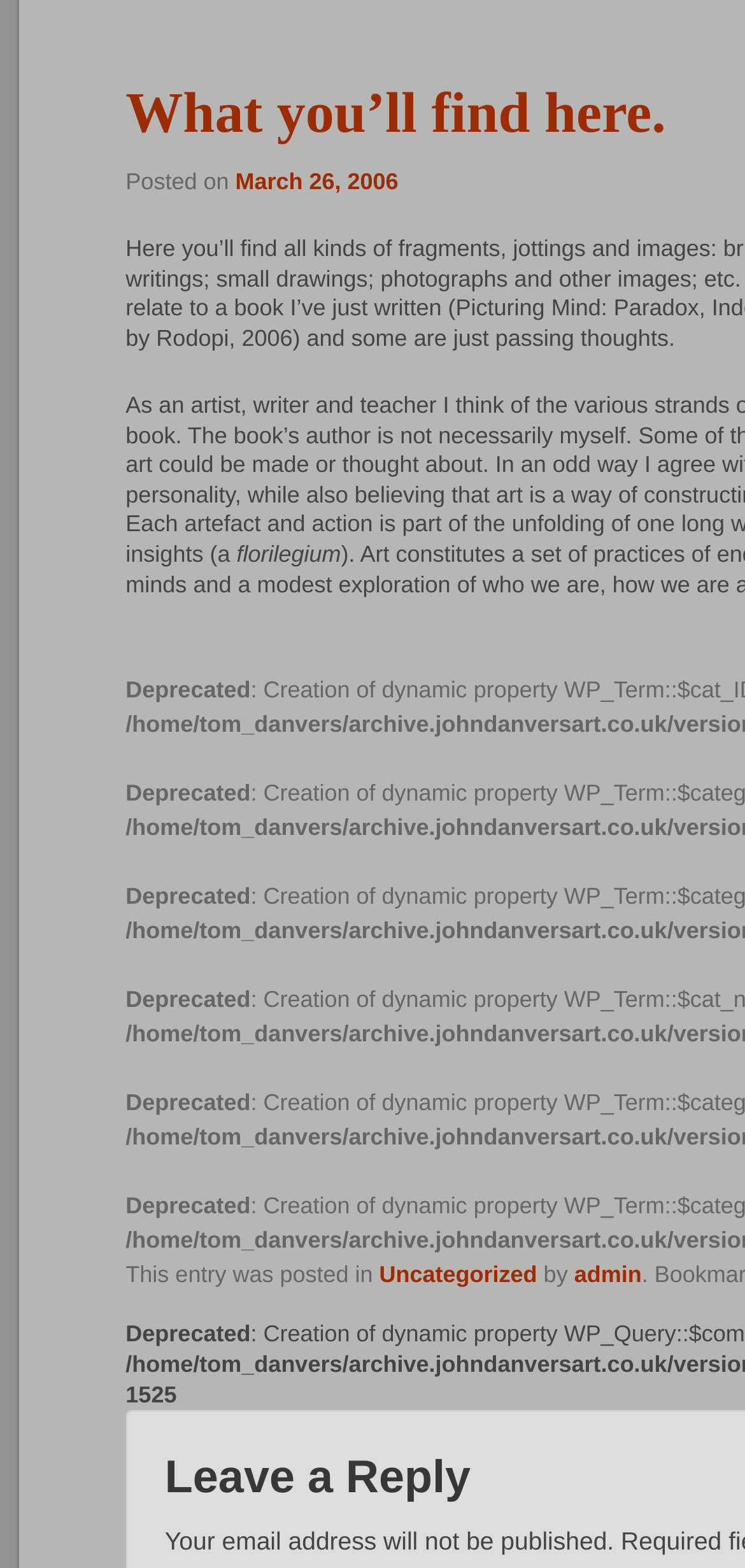Respond with a single word or phrase:
What is the warning about email addresses?

Will not be published